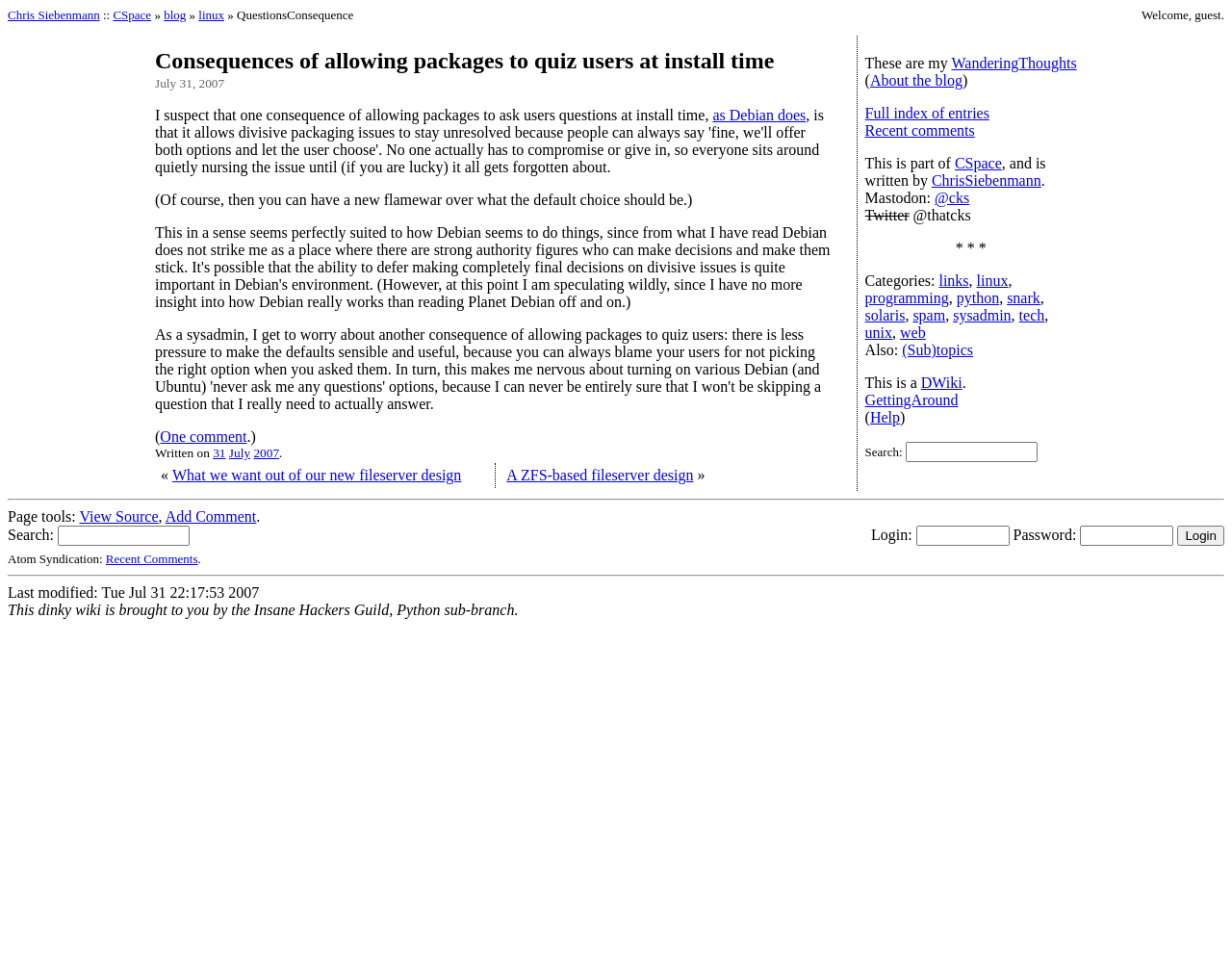Please determine the bounding box coordinates for the element that should be clicked to follow these instructions: "Read the 'Consequences of allowing packages to quiz users at install time' heading".

[0.126, 0.049, 0.676, 0.076]